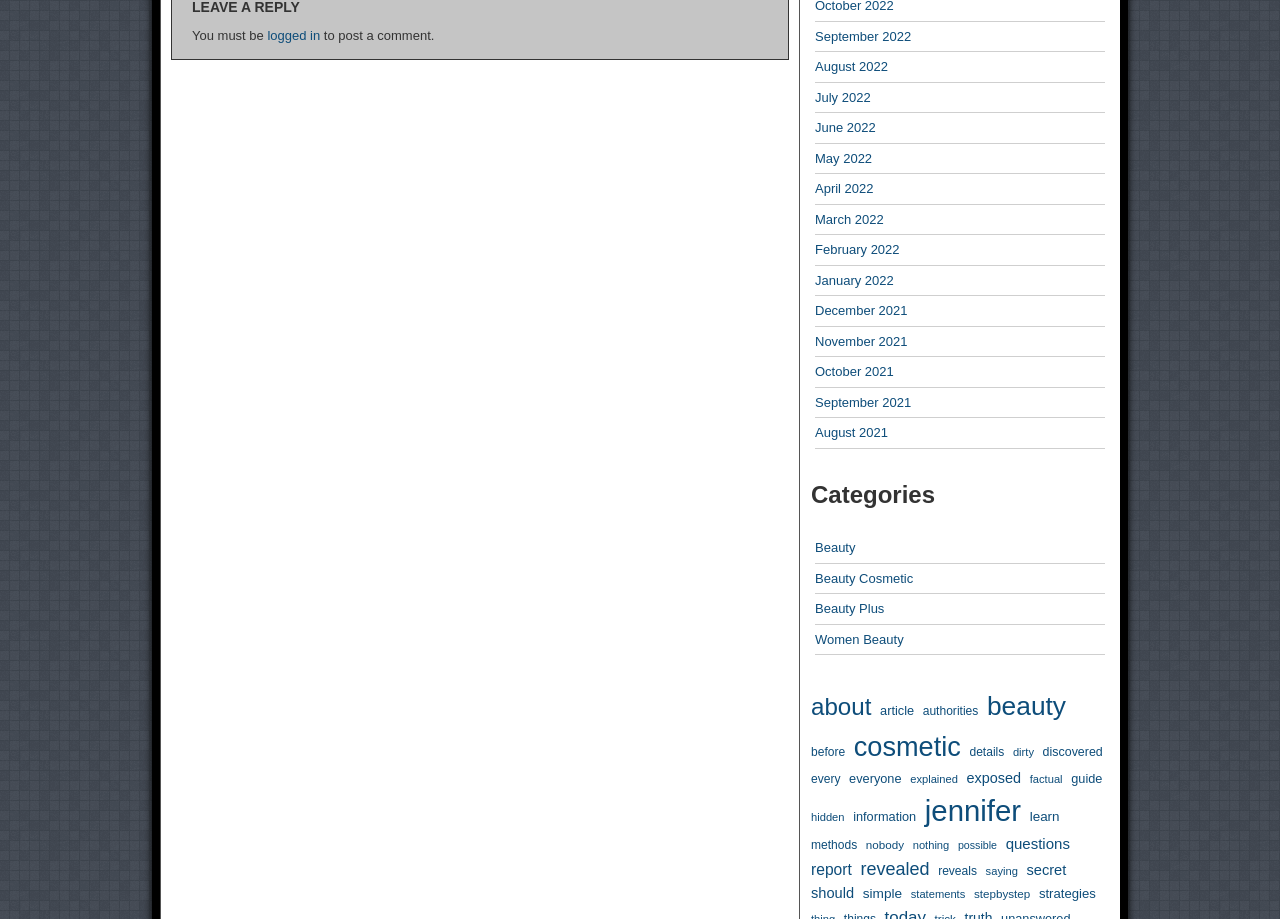Specify the bounding box coordinates of the area to click in order to follow the given instruction: "Read the 'about' section."

[0.634, 0.75, 0.681, 0.79]